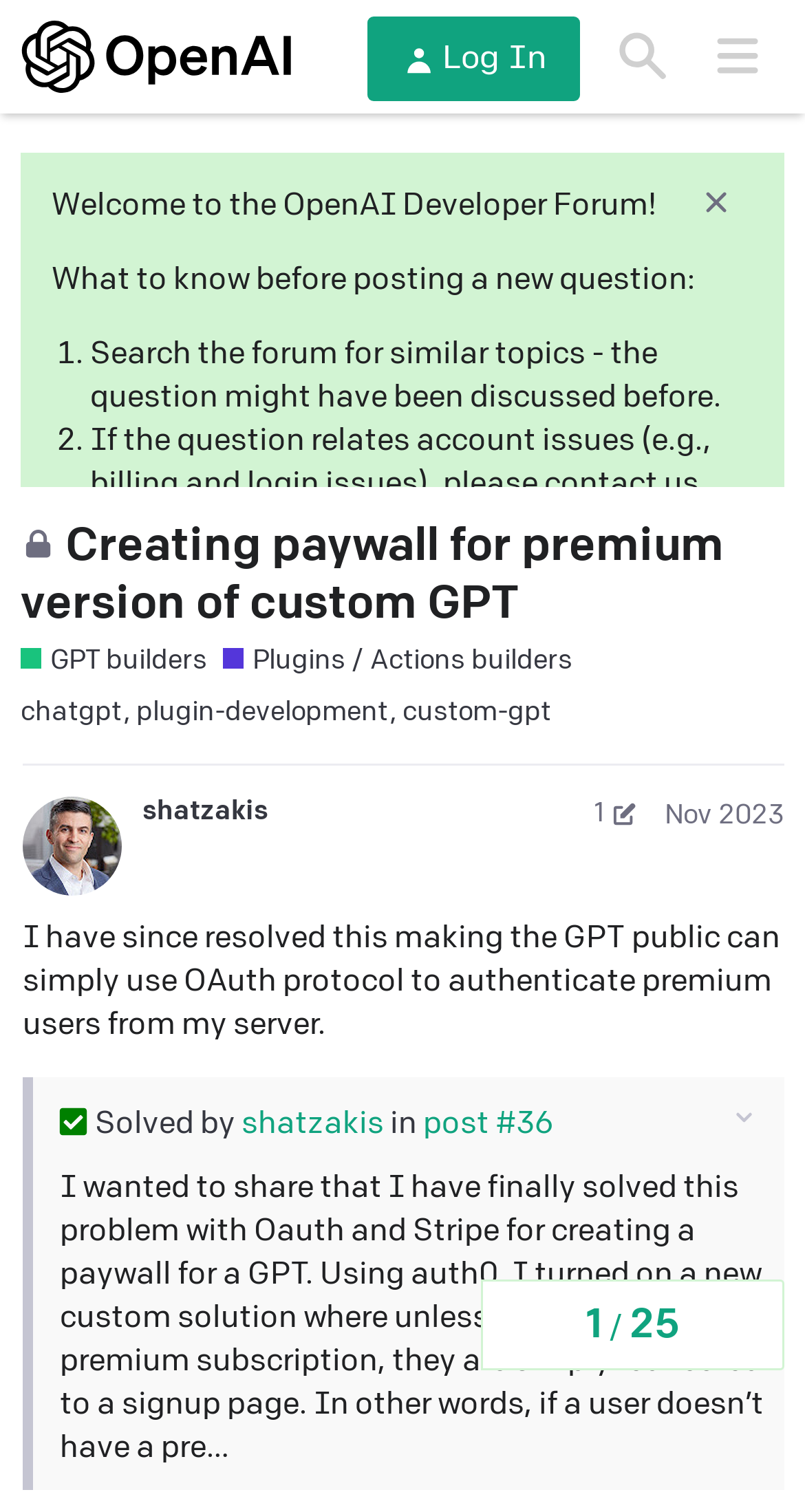Locate the bounding box of the UI element with the following description: "Plugins / Actions builders".

[0.277, 0.424, 0.711, 0.449]